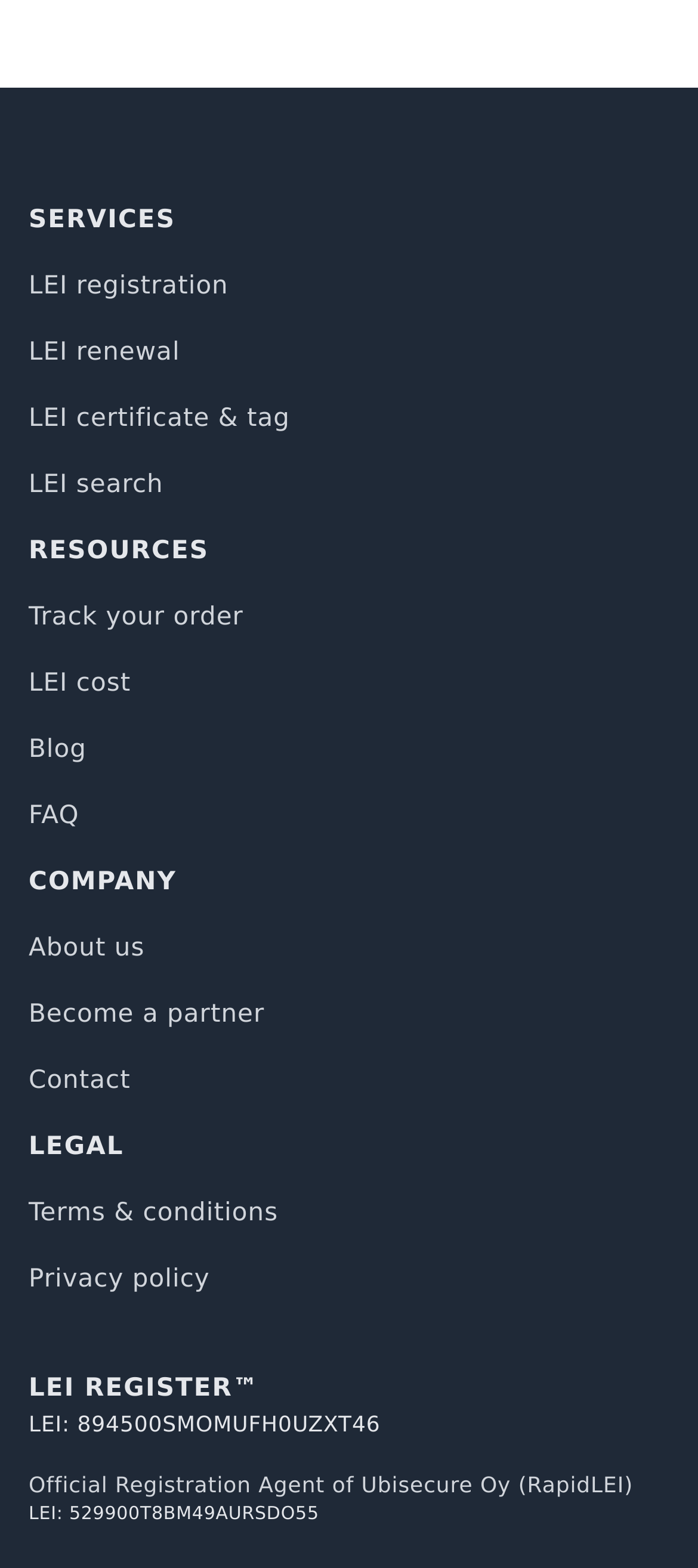What is the LEI number mentioned on the webpage?
Please ensure your answer to the question is detailed and covers all necessary aspects.

I found the answer by looking at the link element with the description '894500SMOMUFH0UZXT46' at coordinates [0.111, 0.901, 0.545, 0.917]. This is likely an example of an LEI number.